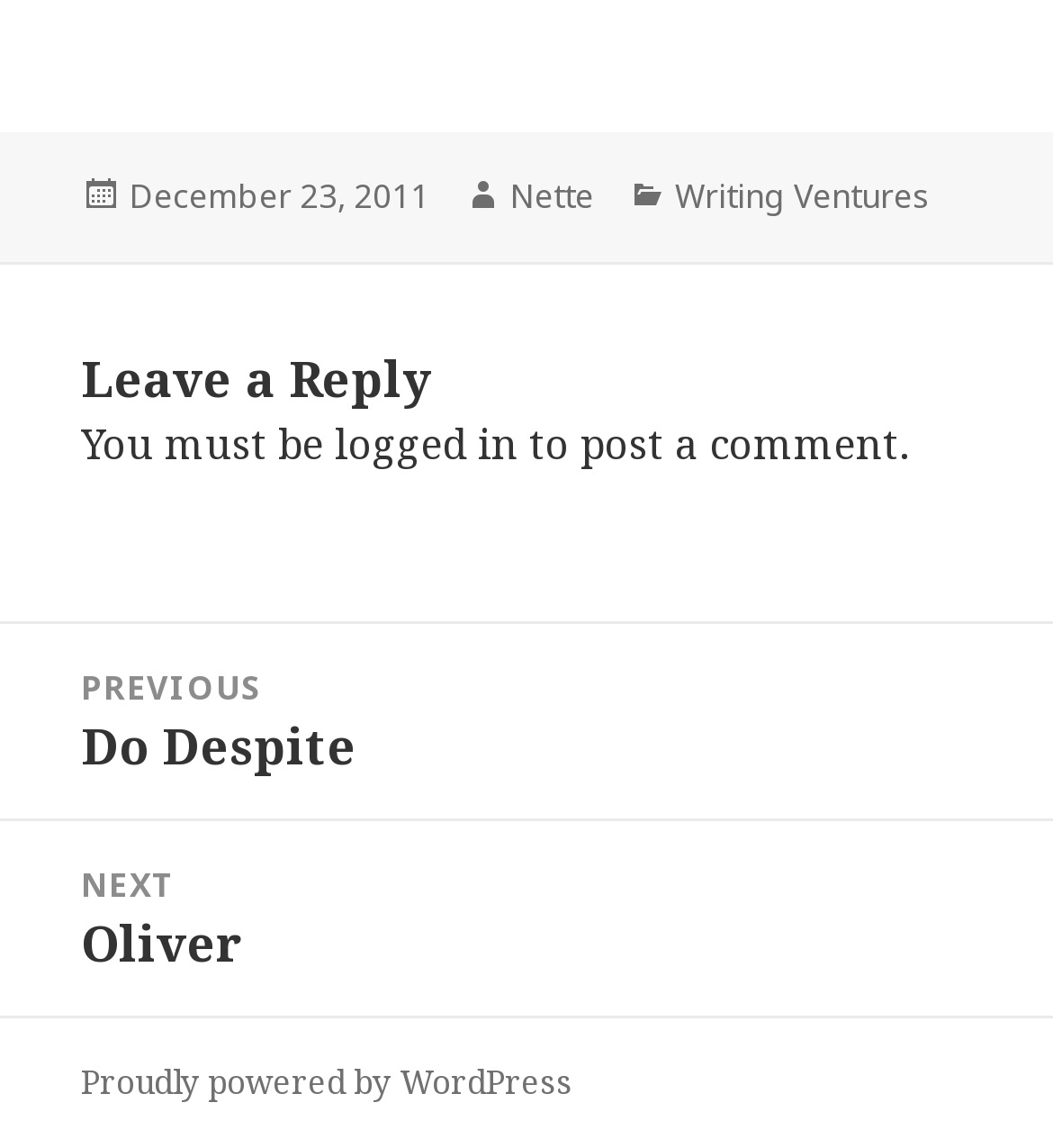Look at the image and write a detailed answer to the question: 
What is the category of the post?

The category of the post is mentioned in the footer section, where it says 'Categories Writing Ventures'.